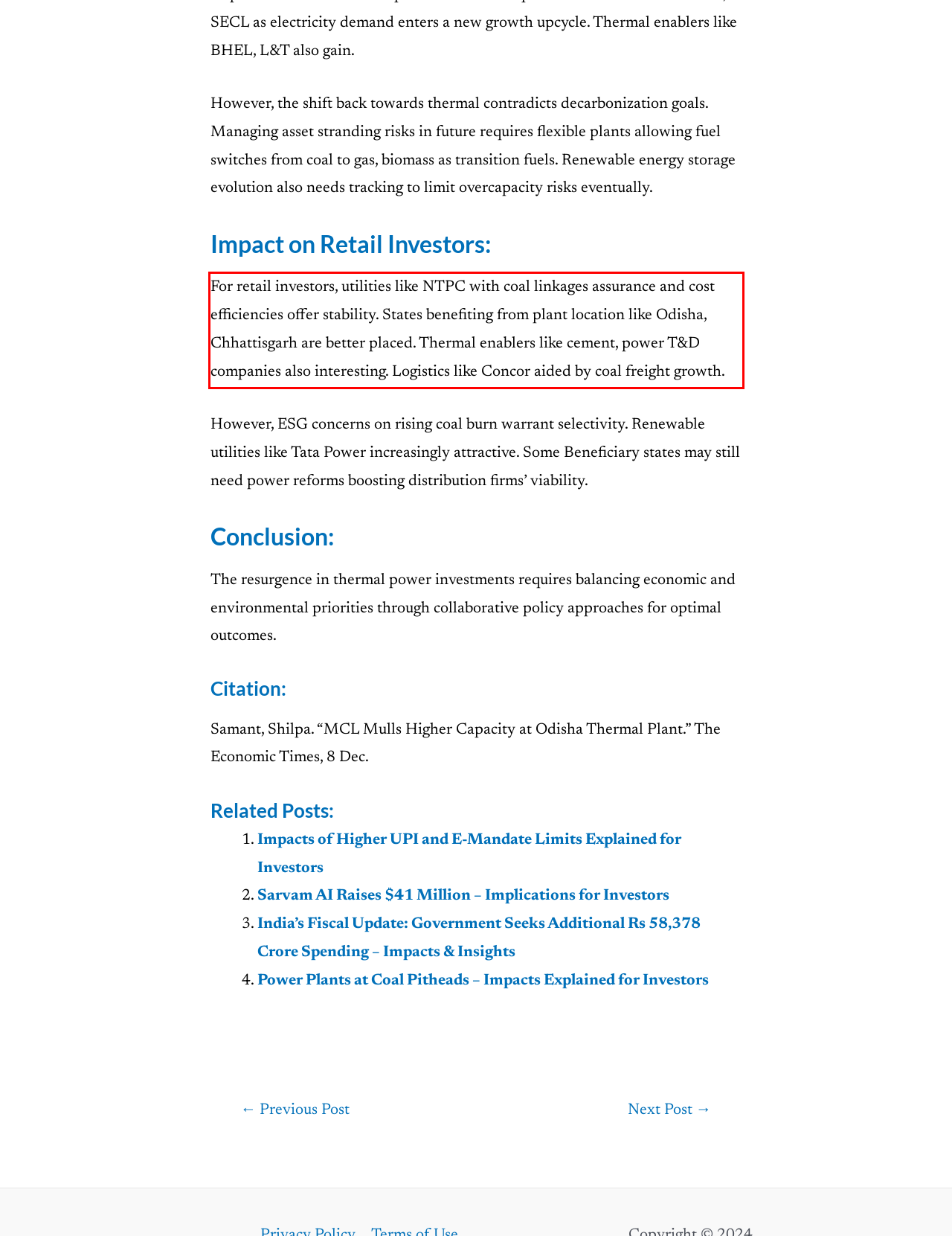Analyze the screenshot of the webpage and extract the text from the UI element that is inside the red bounding box.

For retail investors, utilities like NTPC with coal linkages assurance and cost efficiencies offer stability. States benefiting from plant location like Odisha, Chhattisgarh are better placed. Thermal enablers like cement, power T&D companies also interesting. Logistics like Concor aided by coal freight growth.